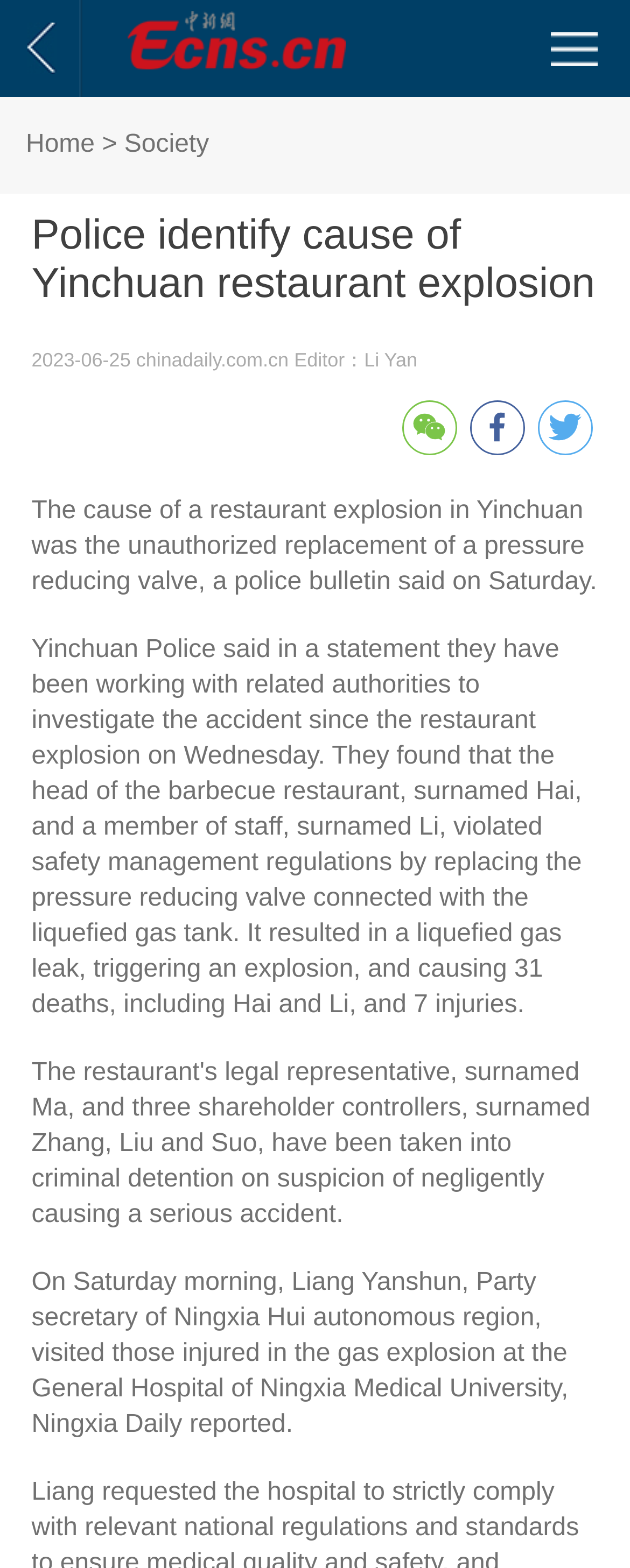Using the information in the image, give a comprehensive answer to the question: 
What was the cause of the restaurant explosion?

I found the cause of the explosion by reading the text 'The cause of a restaurant explosion in Yinchuan was the unauthorized replacement of a pressure reducing valve, a police bulletin said on Saturday' which is located at the top of the webpage.